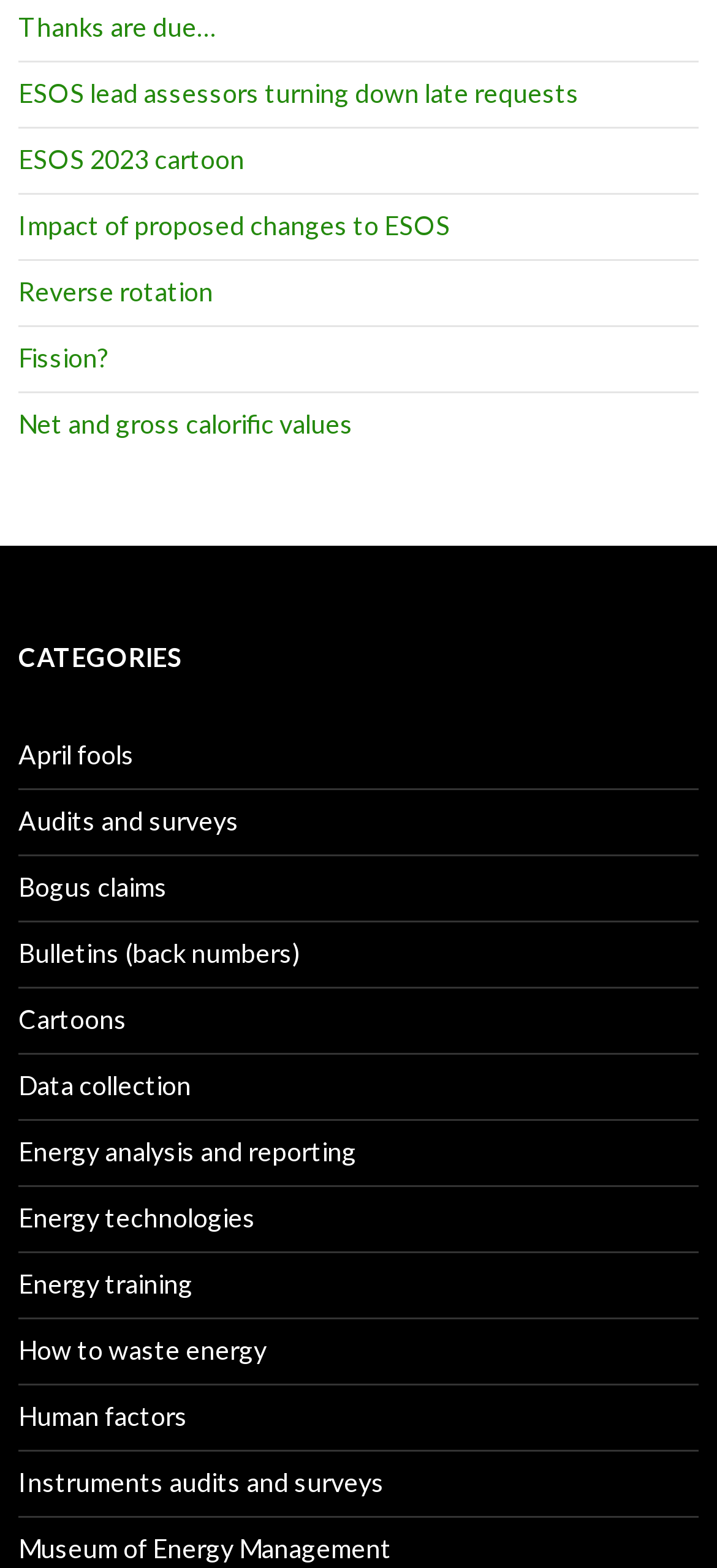How many cartoon-related links are on the webpage? Refer to the image and provide a one-word or short phrase answer.

2